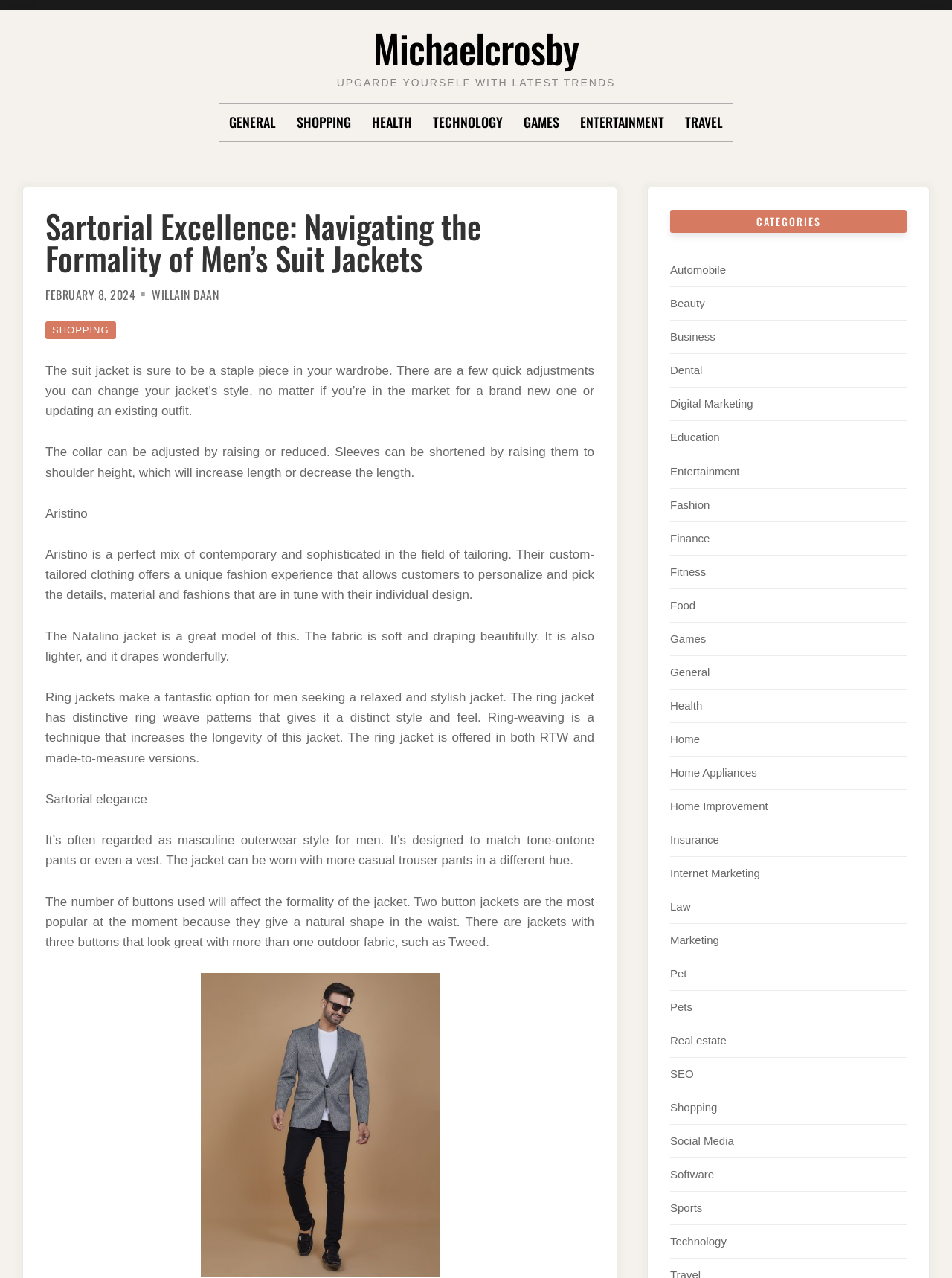Find the bounding box coordinates of the element's region that should be clicked in order to follow the given instruction: "Click on the 'GENERAL' link". The coordinates should consist of four float numbers between 0 and 1, i.e., [left, top, right, bottom].

[0.241, 0.082, 0.29, 0.111]